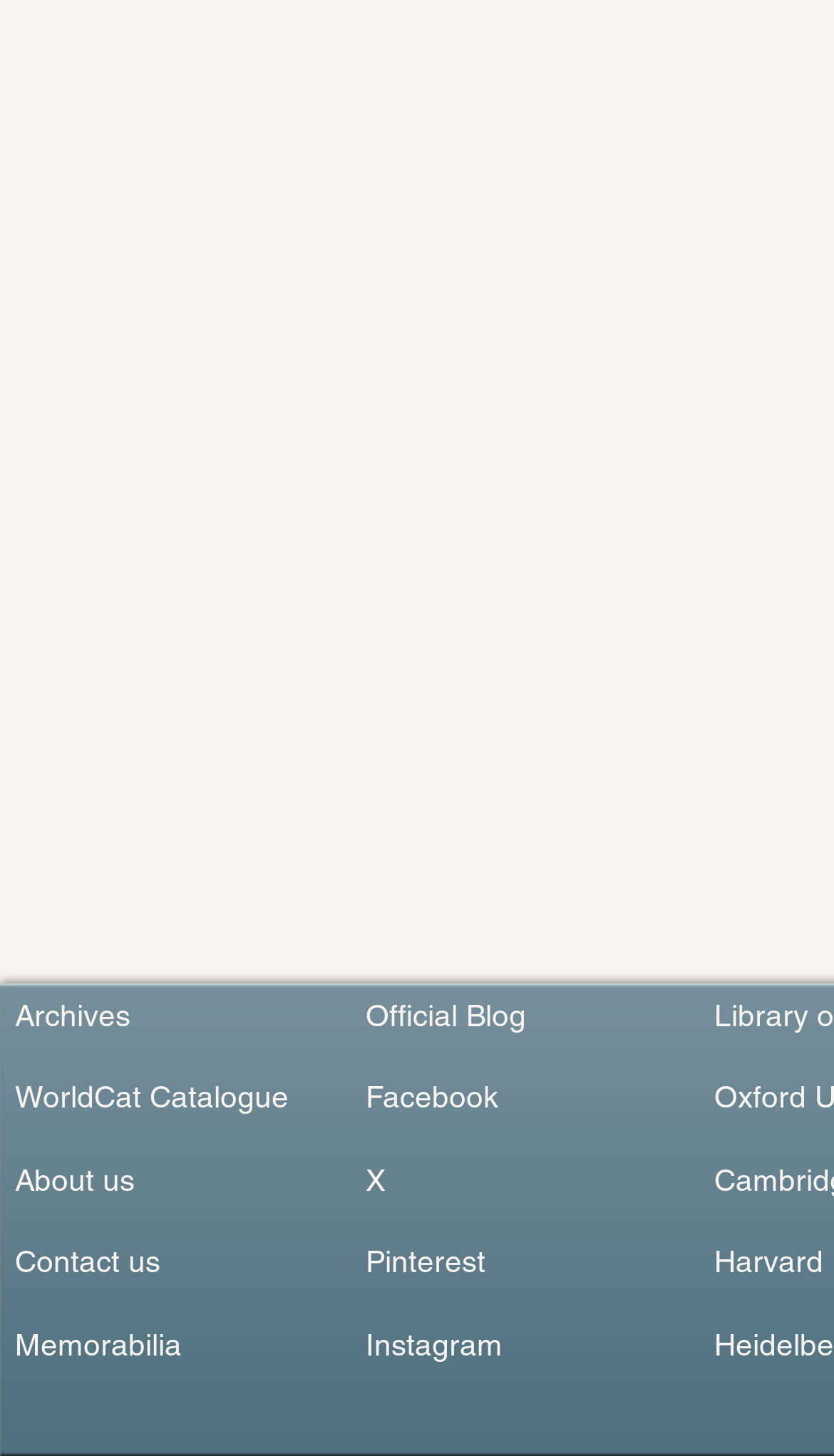Find and specify the bounding box coordinates that correspond to the clickable region for the instruction: "go to WorldCat Catalogue".

[0.018, 0.742, 0.346, 0.767]